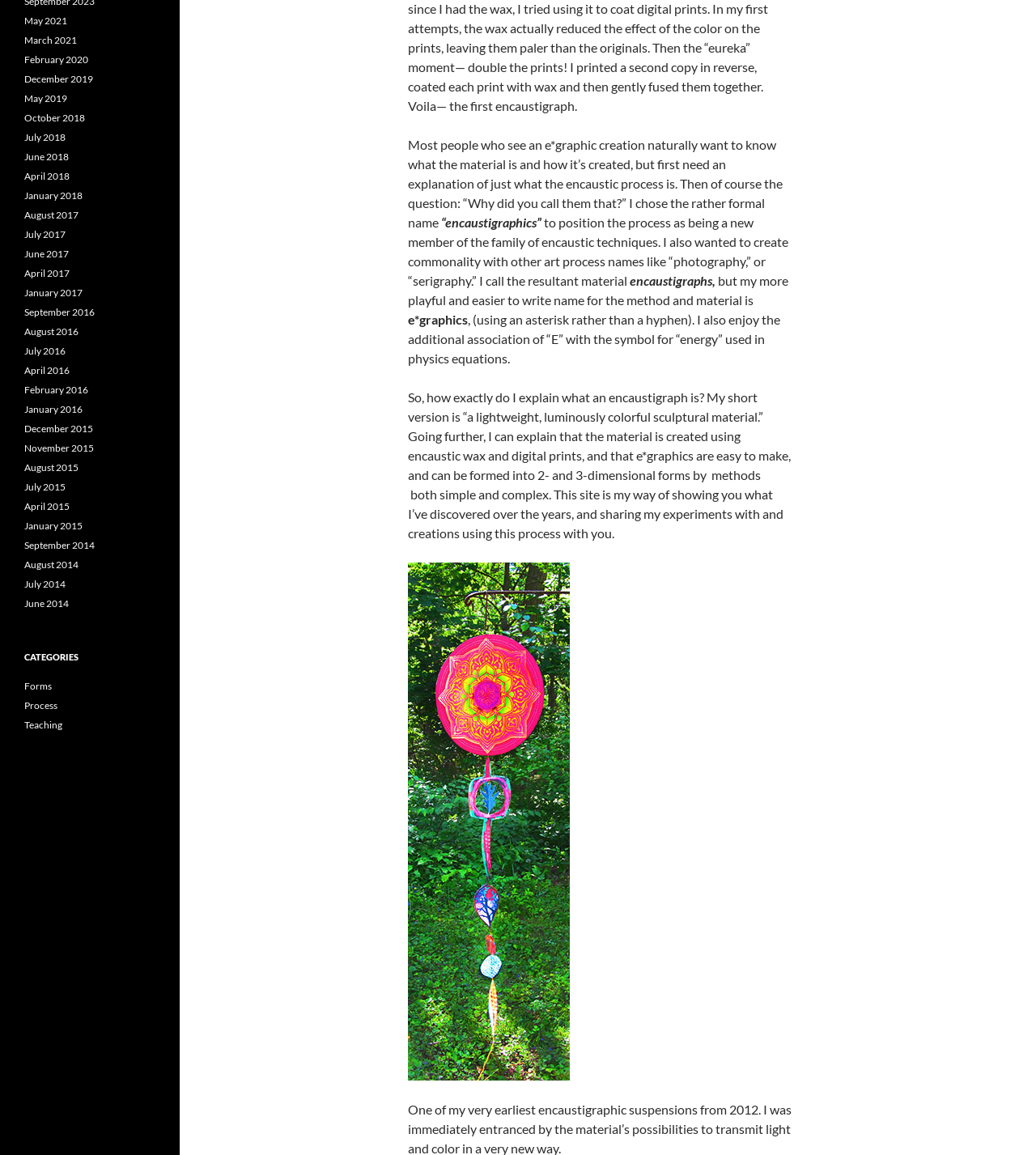Refer to the element description View article → and identify the corresponding bounding box in the screenshot. Format the coordinates as (top-left x, top-left y, bottom-right x, bottom-right y) with values in the range of 0 to 1.

None